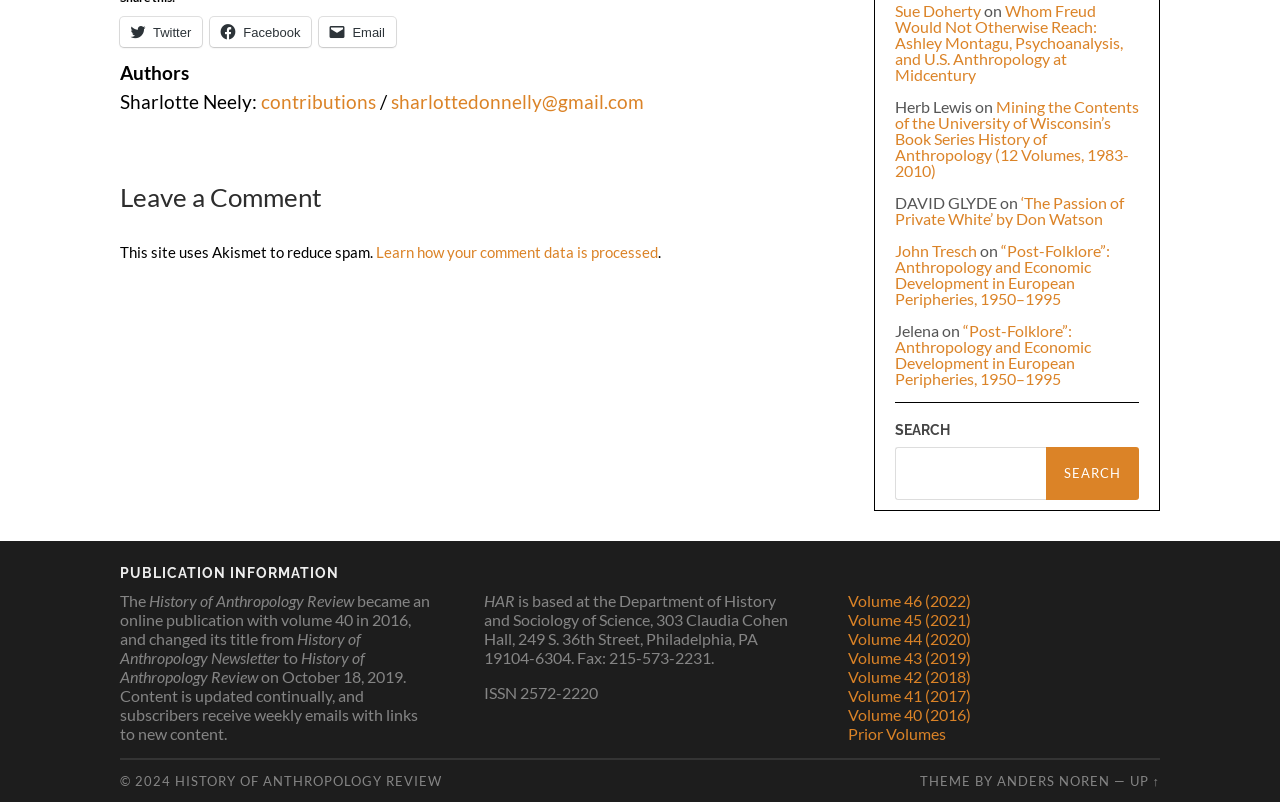Identify the bounding box of the UI element that matches this description: "parent_node: Search for: name="s"".

[0.699, 0.558, 0.817, 0.624]